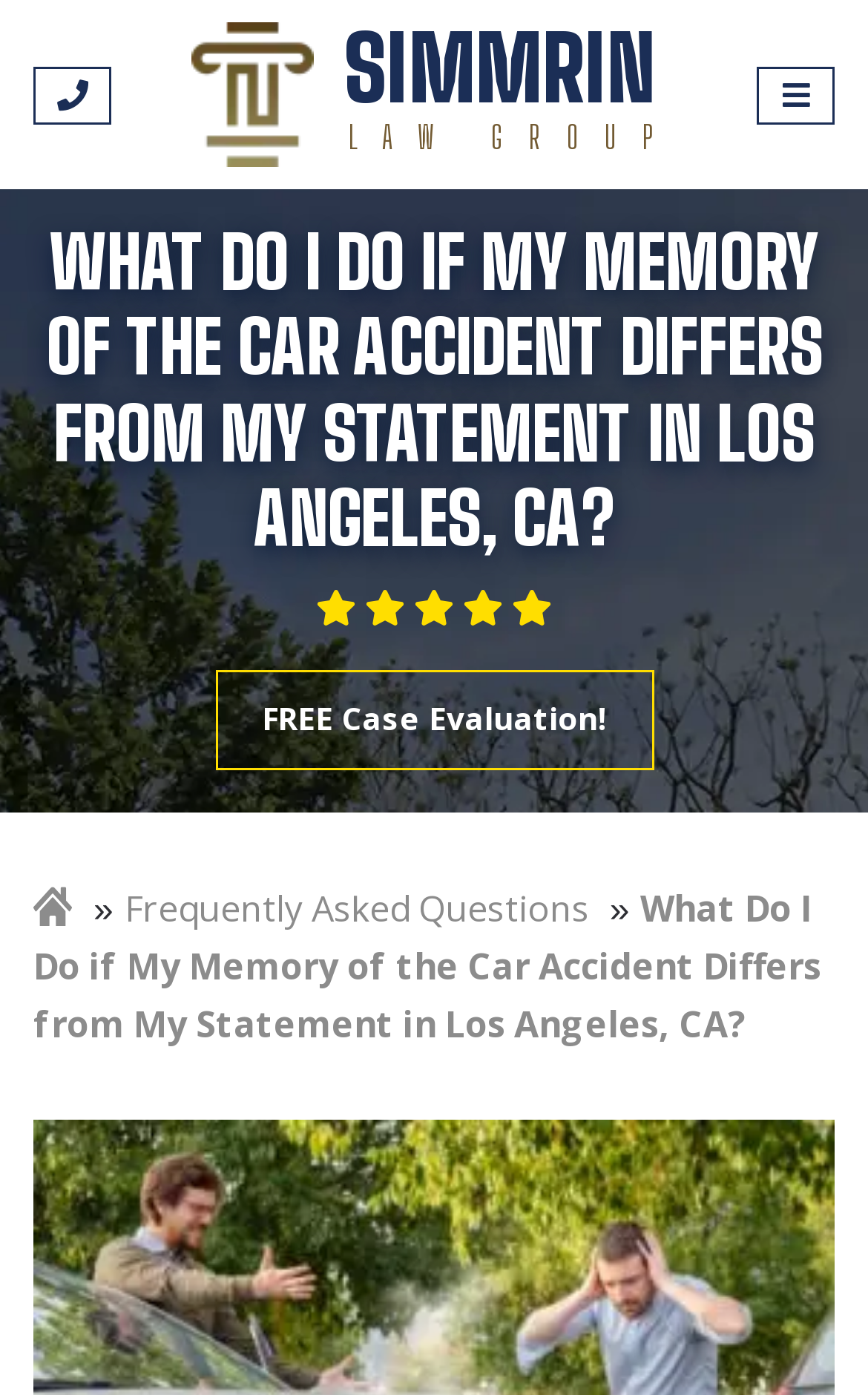Locate and extract the text of the main heading on the webpage.

WHAT DO I DO IF MY MEMORY OF THE CAR ACCIDENT DIFFERS FROM MY STATEMENT IN LOS ANGELES, CA?